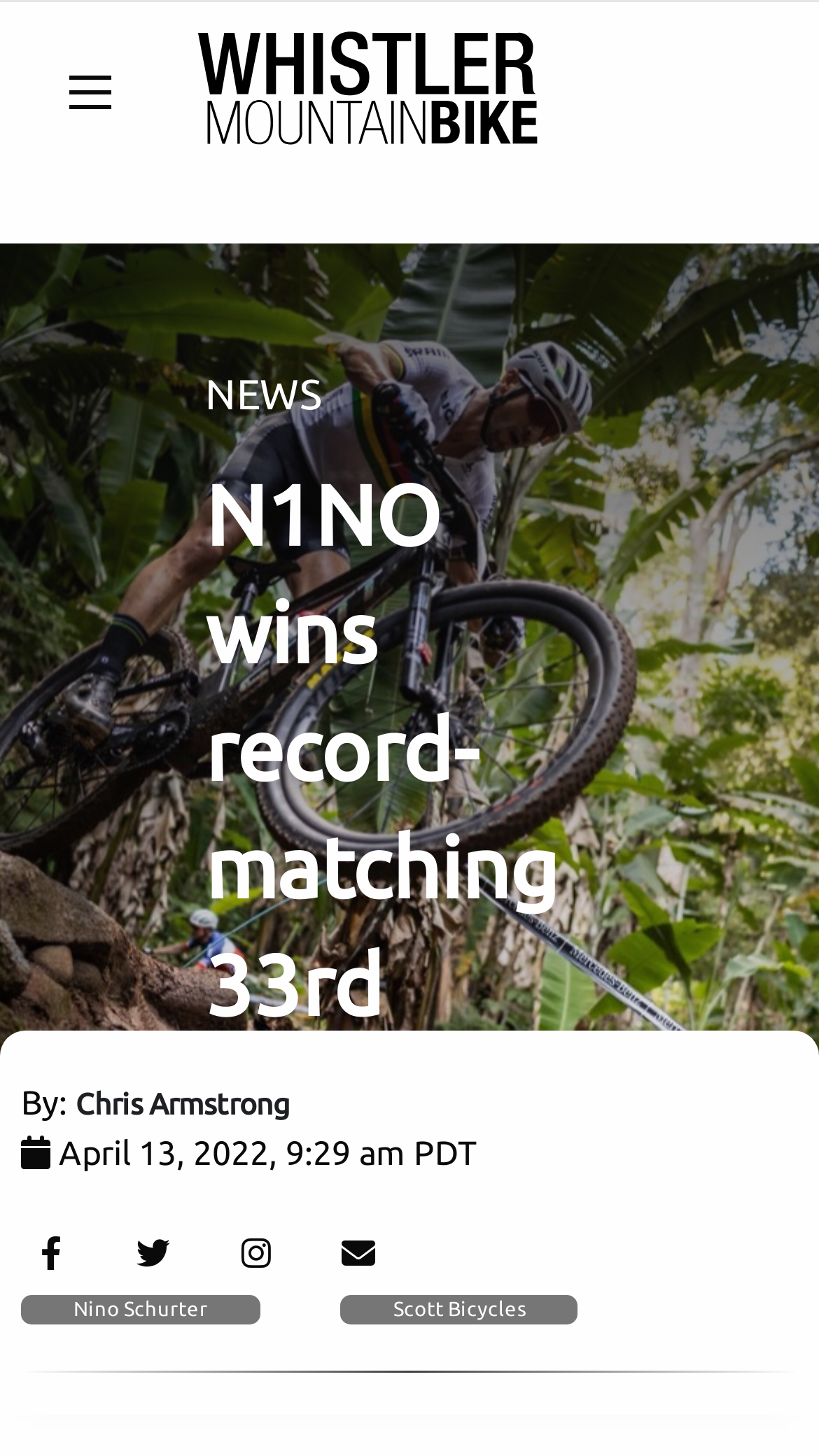Determine the title of the webpage and give its text content.

N1NO wins record-matching 33rd World Cup.